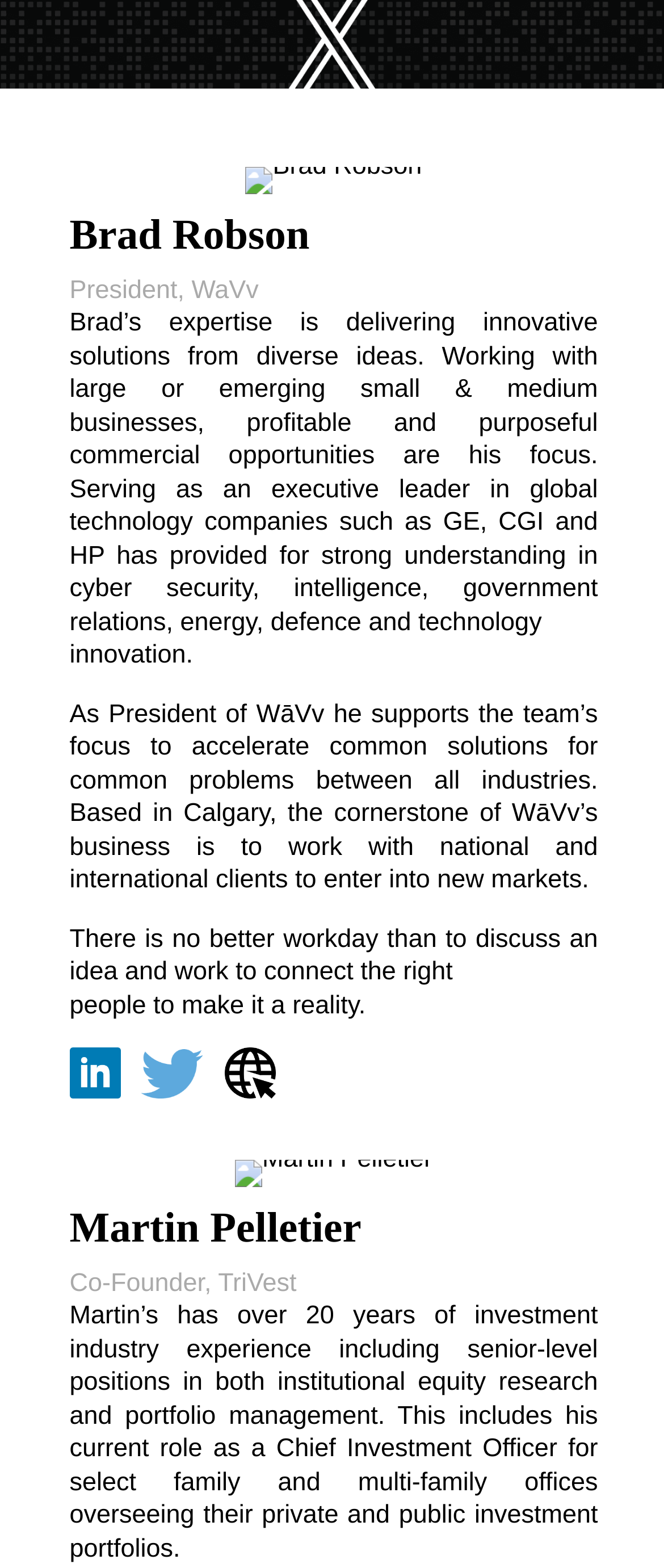What is the name of the company where Brad Robson is President?
Please provide a comprehensive and detailed answer to the question.

Based on the webpage, Brad Robson is the President of WaVv, as mentioned in the StaticText element with the bounding box coordinates [0.105, 0.176, 0.39, 0.194].